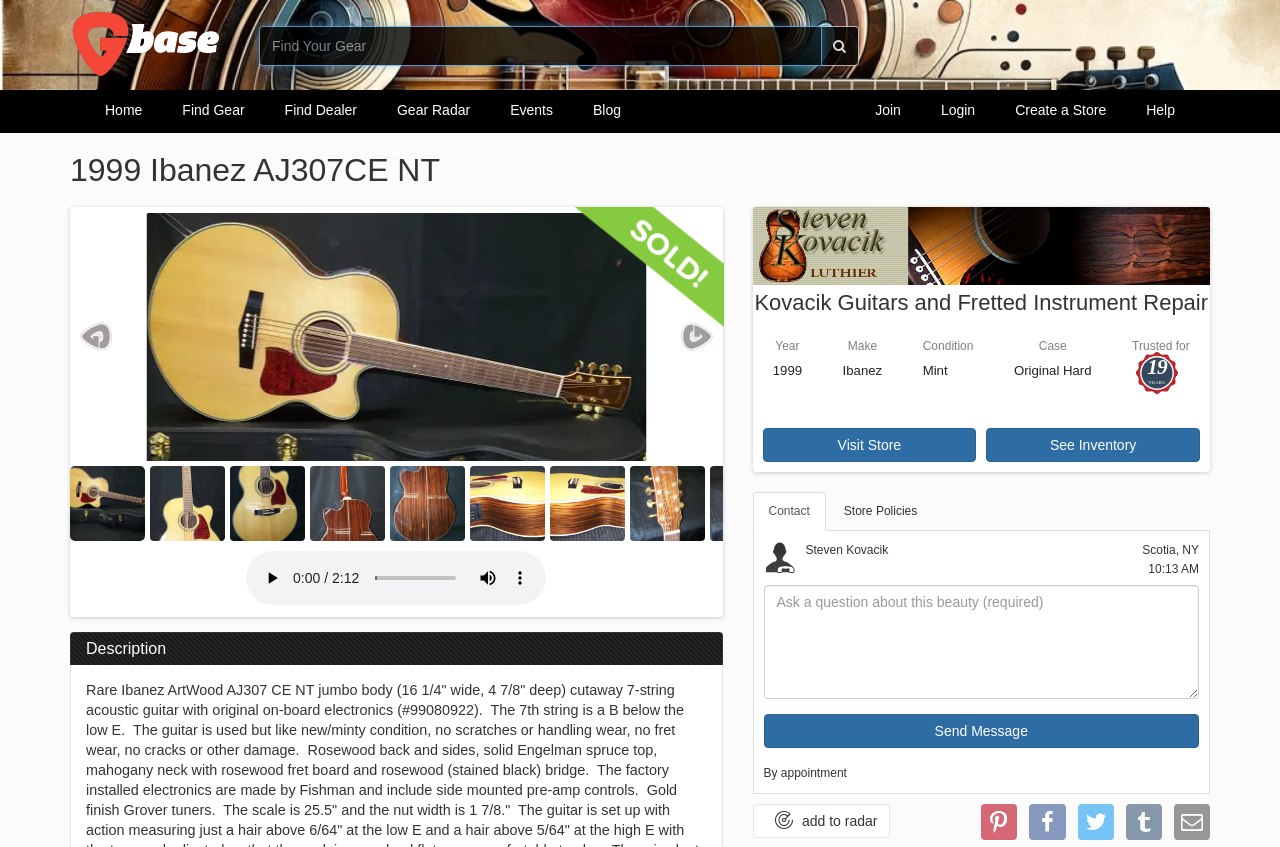Please identify the coordinates of the bounding box that should be clicked to fulfill this instruction: "Play the audio".

[0.2, 0.664, 0.225, 0.702]